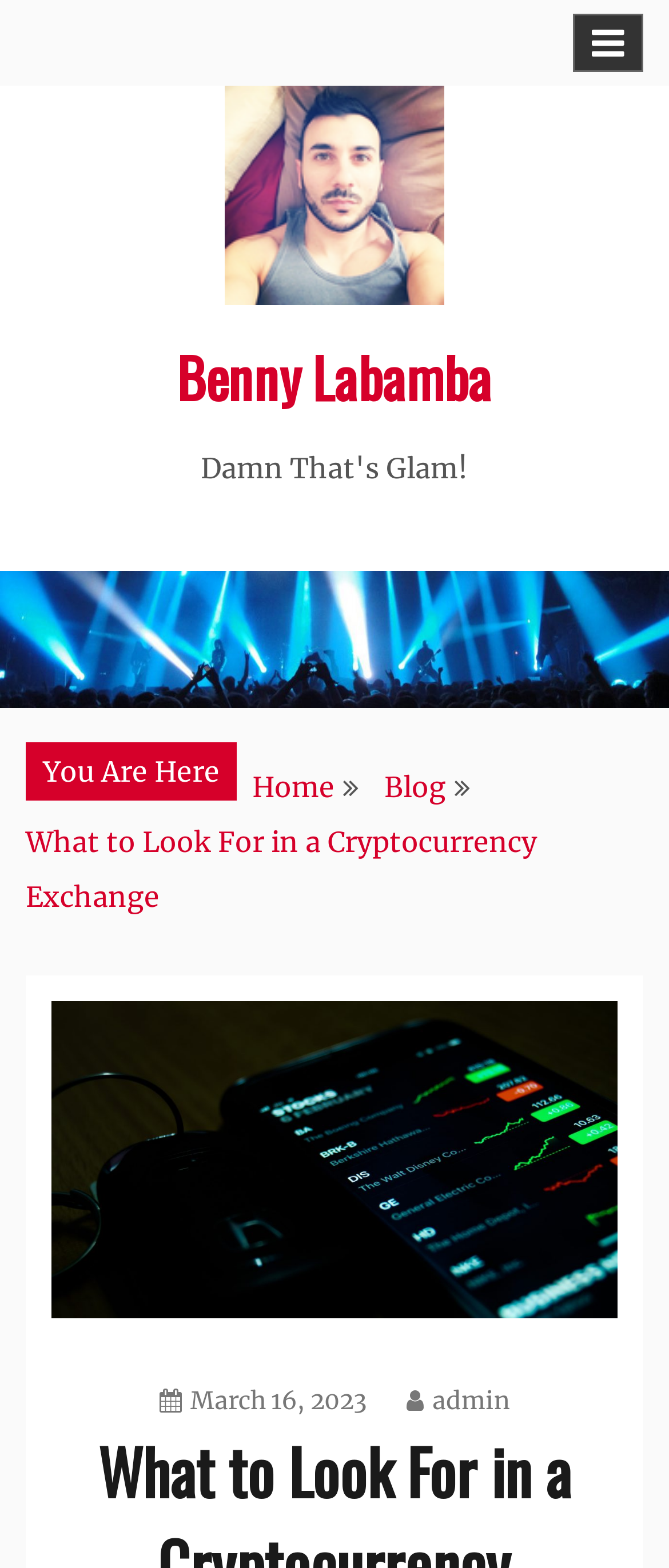Provide a comprehensive description of the webpage.

The webpage is about cryptocurrency exchanges, specifically discussing what to look for in one. At the top right corner, there is a button with an icon, which controls the primary menu. Below this, there is a link to "Benny Labamba" with an accompanying image. 

To the left of this link, there is another image of "Benny Labamba" that spans the entire width of the page. Below this image, there is a section with the title "You Are Here" and a navigation menu labeled "Breadcrumbs". This menu contains links to "Home", "Blog", and the current page, "What to Look For in a Cryptocurrency Exchange". 

The current page link has a sub-link with the date "March 16, 2023" and another sub-link with the author "admin". The main content of the webpage is likely to be below this section, although the exact details are not provided.